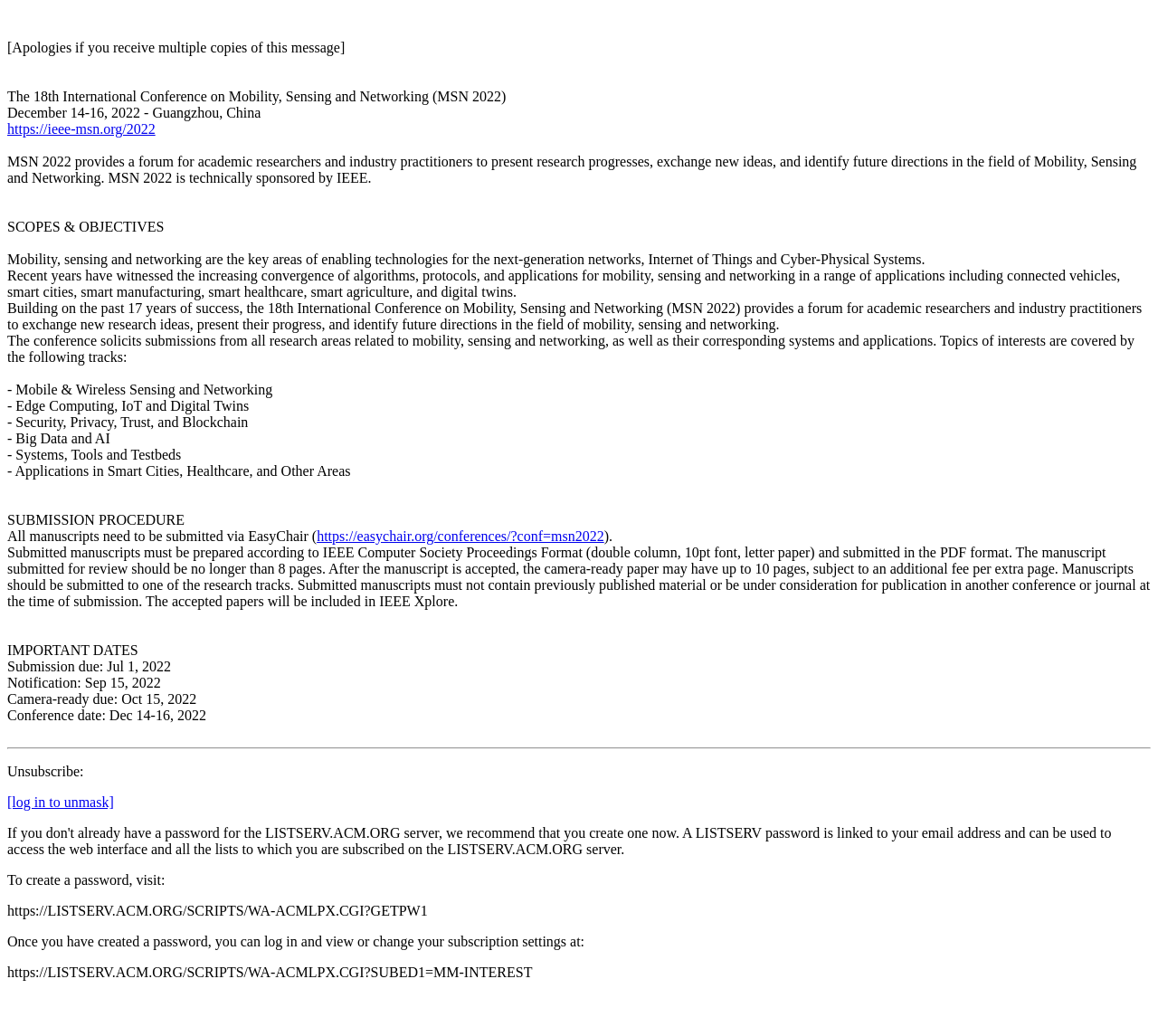Provide an in-depth caption for the webpage.

This webpage appears to be a conference announcement page for the 18th International Conference on Mobility, Sensing and Networking (MSN 2022). At the top, there is a brief apology message for receiving multiple copies of the message. Below it, the conference title, date, and location are displayed. 

A link to the conference website is provided, followed by a brief description of the conference, which is a forum for academic researchers and industry practitioners to present research progresses, exchange new ideas, and identify future directions in the field of Mobility, Sensing and Networking.

The page is divided into several sections. The first section is "SCOPES & OBJECTIVES", which describes the key areas of enabling technologies for the next-generation networks, Internet of Things, and Cyber-Physical Systems. 

The next section lists the topics of interest, which are covered by several tracks, including Mobile & Wireless Sensing and Networking, Edge Computing, IoT and Digital Twins, Security, Privacy, Trust, and Blockchain, Big Data and AI, Systems, Tools and Testbeds, and Applications in Smart Cities, Healthcare, and Other Areas.

The "SUBMISSION PROCEDURE" section provides instructions for submitting manuscripts, including the format and length requirements. It also mentions that submitted manuscripts must not contain previously published material or be under consideration for publication in another conference or journal at the time of submission.

The "IMPORTANT DATES" section lists the key dates for the conference, including the submission deadline, notification date, camera-ready deadline, and conference dates.

At the bottom of the page, there is a separator line, followed by an "Unsubscribe" section, which provides links to log in and view or change subscription settings.